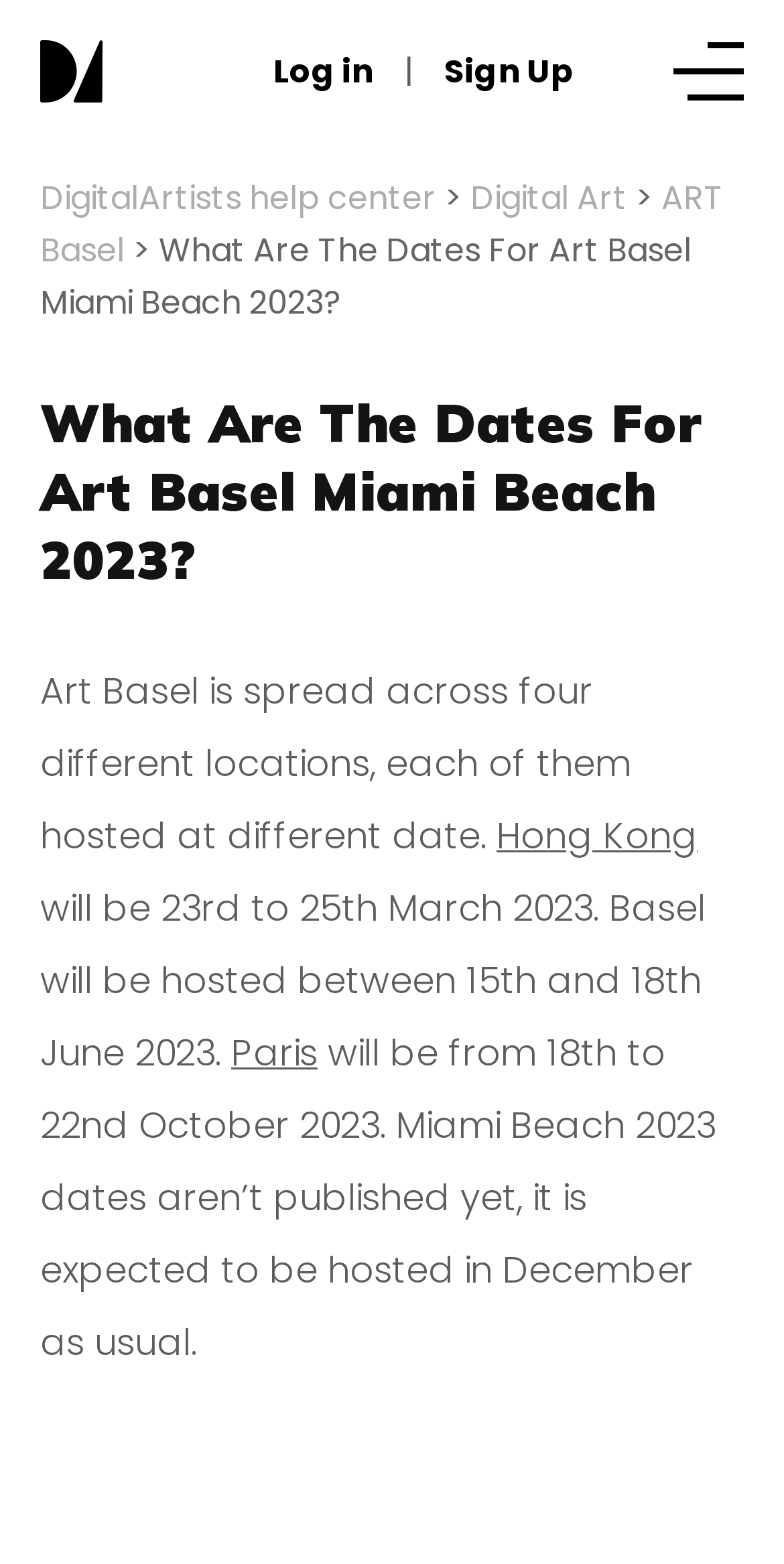Summarize the webpage with intricate details.

The webpage is about Art Basel, a prominent art fair, and its various locations and dates. At the top, there is a navigation bar with links to "DigitalArtists.com", "Log in", "Sign Up", and a separator line. On the right side of the navigation bar, there is a link to an empty page. Below the navigation bar, there are links to "Our Services", "About", "NFTs for business", and "Blog".

On the left side of the page, there are social media links to Instagram and Twitter, each accompanied by an icon. Below these links, there is a help center link and a link to "Digital Art". On the right side of the page, there is a link to "ART Basel".

The main content of the page is an article that answers the question "What Are The Dates For Art Basel Miami Beach 2023?". The article starts with a heading that repeats the question. The text explains that Art Basel is spread across four different locations, each hosted at different dates. The locations and dates mentioned are Hong Kong (23rd to 25th March 2023), Basel (15th to 18th June 2023), Paris (18th to 22nd October 2023), and Miami Beach (expected to be in December, but dates not published yet).